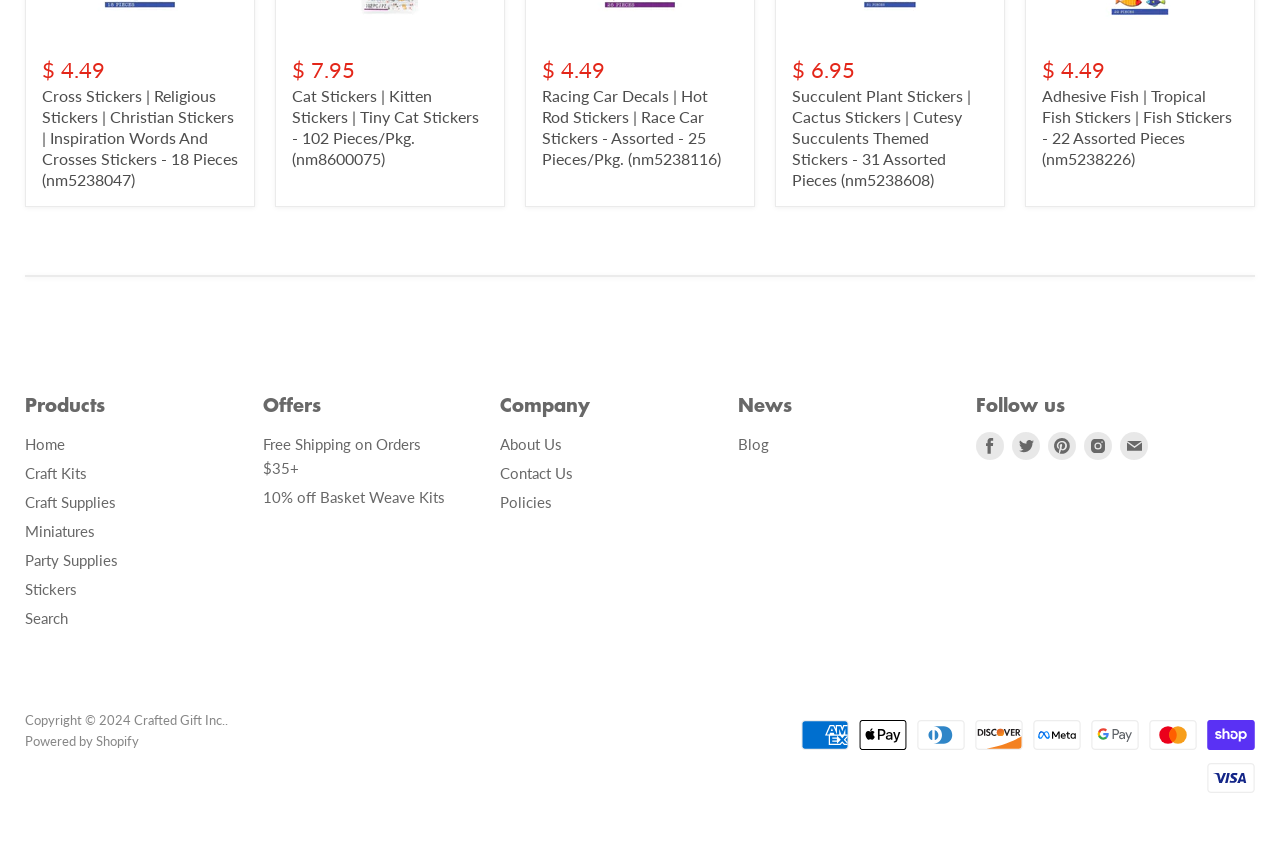Using the webpage screenshot, find the UI element described by 10% off Basket Weave Kits. Provide the bounding box coordinates in the format (top-left x, top-left y, bottom-right x, bottom-right y), ensuring all values are floating point numbers between 0 and 1.

[0.205, 0.576, 0.347, 0.597]